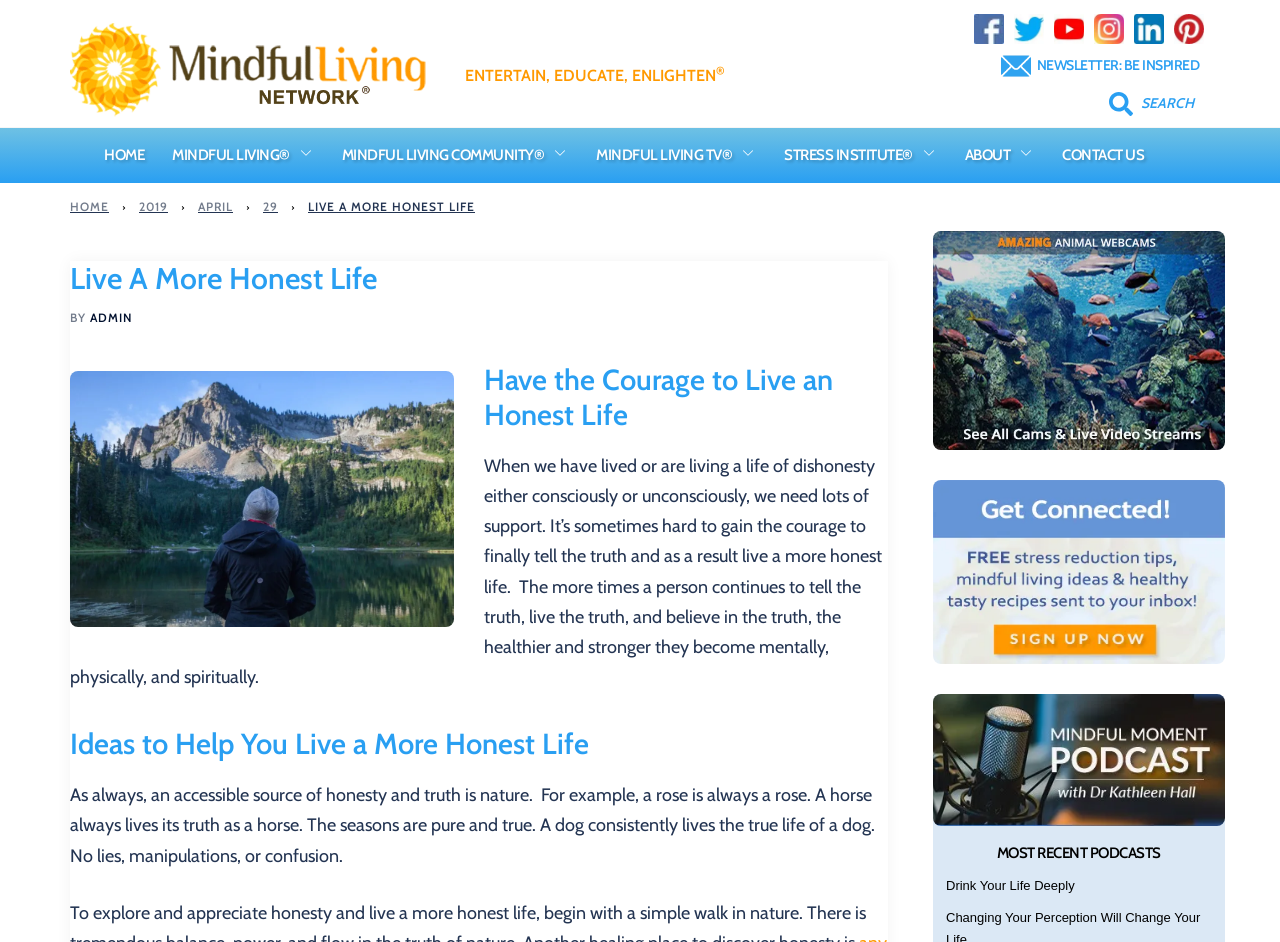Based on the element description: "Home", identify the UI element and provide its bounding box coordinates. Use four float numbers between 0 and 1, [left, top, right, bottom].

[0.081, 0.152, 0.113, 0.178]